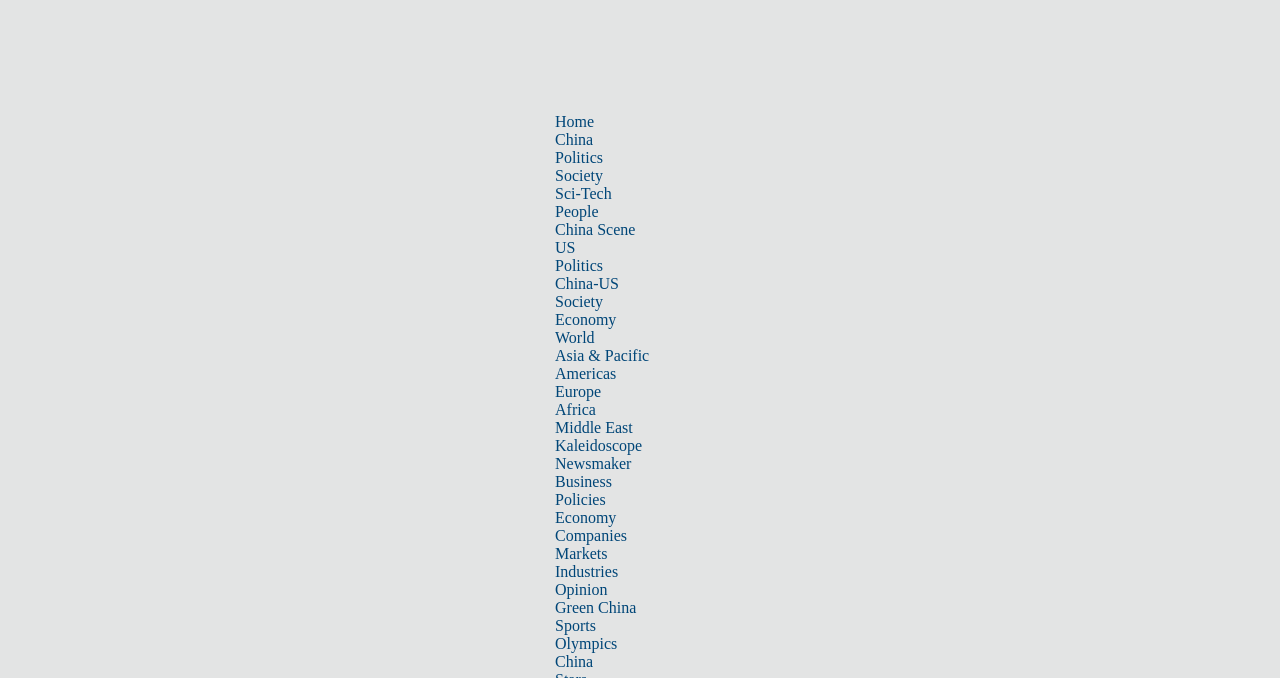Pinpoint the bounding box coordinates for the area that should be clicked to perform the following instruction: "Read news about 'Asia & Pacific'".

[0.434, 0.512, 0.507, 0.537]